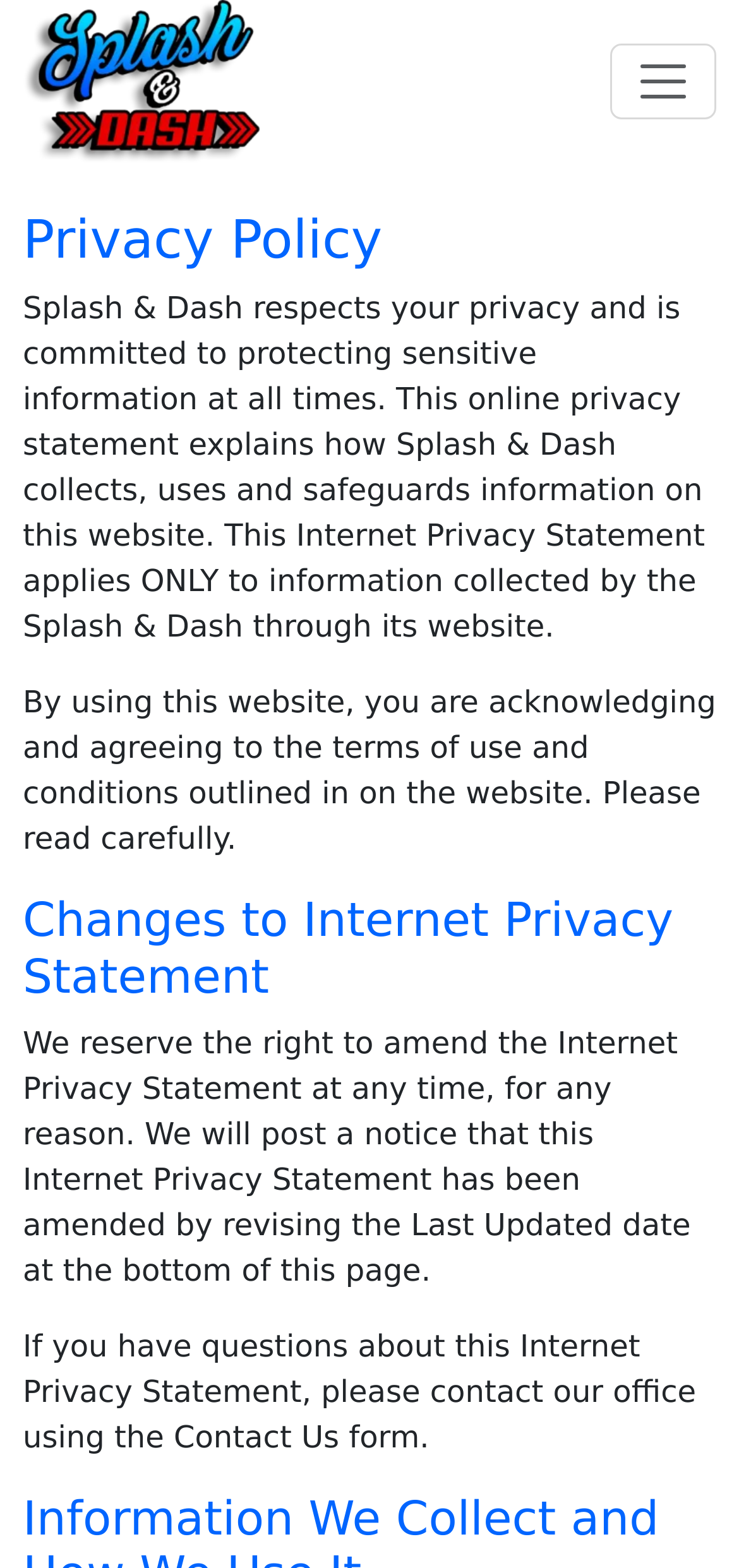Respond to the question below with a single word or phrase: What happens when the Internet Privacy Statement is amended?

A notice is posted